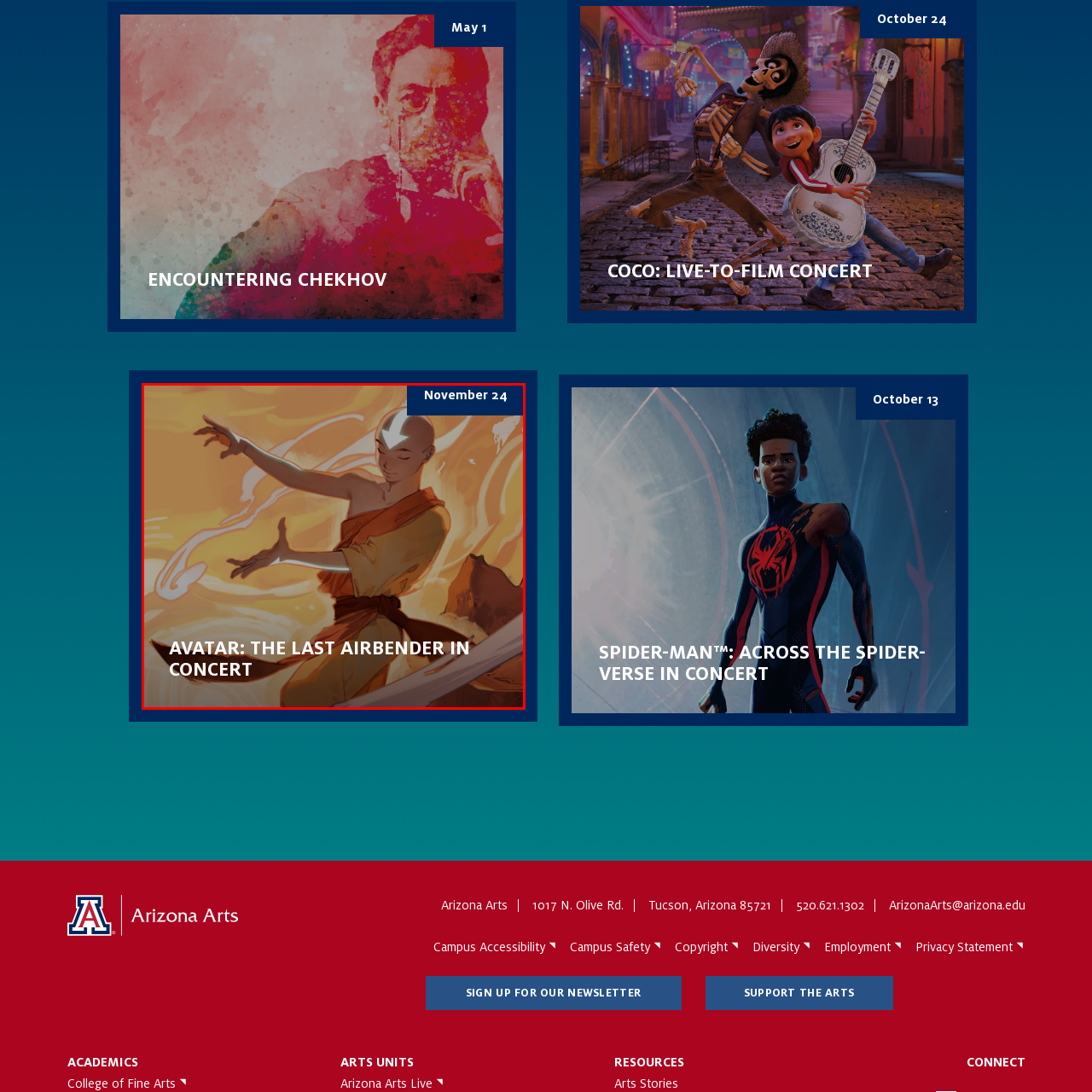Elaborate on the scene depicted within the red bounding box in the image.

This captivating image promotes the event "Avatar: The Last Airbender in Concert," scheduled for November 24. The artwork features Aang, the iconic last Airbender, depicted mid-action as he masterfully manipulates air currents, embodying the elemental spirit of his character. His serene expression reflects the balance and harmony essential to his role as Avatar. The vibrant colors swirling around him convey a sense of motion and energy, emphasizing the thrilling experience audiences can expect from the concert. The text boldly announces the event's title, enticing fans of the beloved series to immerse themselves in a unique musical adaptation of the story.